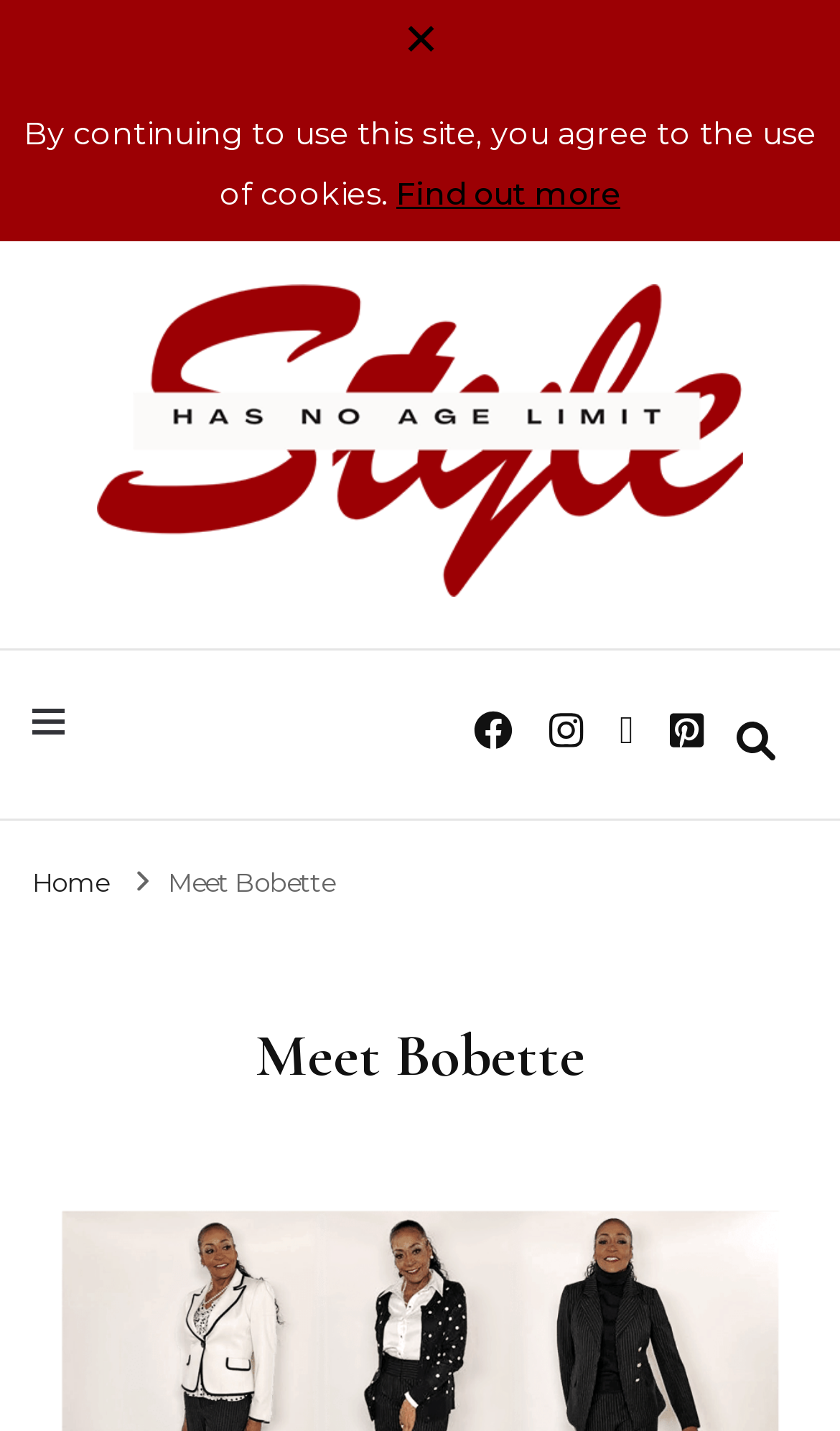What is the purpose of the search form toggle button? Observe the screenshot and provide a one-word or short phrase answer.

To toggle search form